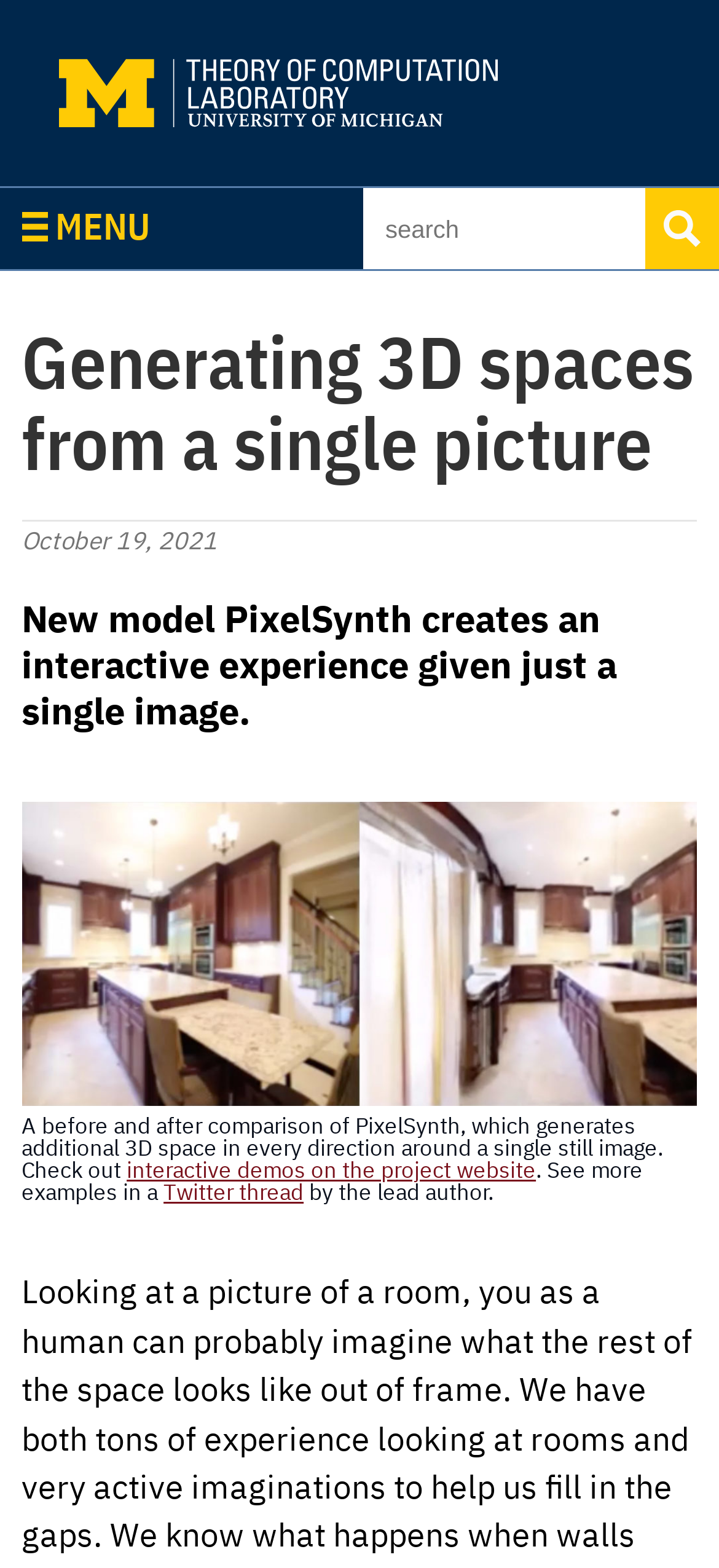From the webpage screenshot, identify the region described by Twitter thread. Provide the bounding box coordinates as (top-left x, top-left y, bottom-right x, bottom-right y), with each value being a floating point number between 0 and 1.

[0.227, 0.755, 0.422, 0.769]